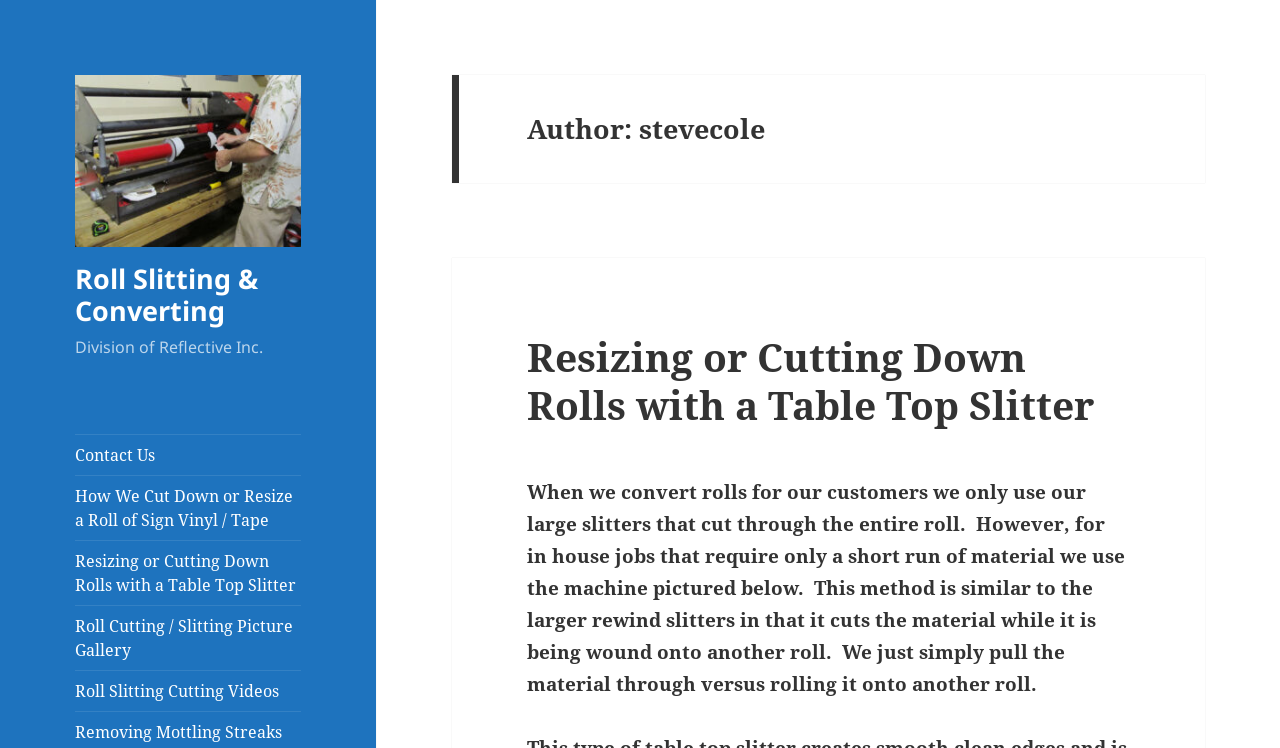Offer an extensive depiction of the webpage and its key elements.

The webpage is about Stevecole, a company that specializes in roll slitting and converting. At the top left of the page, there is a logo image with the text "Roll Slitting & Converting" next to it, which is also a link. Below the logo, there is a text "Division of Reflective Inc.".

On the left side of the page, there is a vertical menu with several links, including "Contact Us", "How We Cut Down or Resize a Roll of Sign Vinyl / Tape", "Resizing or Cutting Down Rolls with a Table Top Slitter", "Roll Cutting / Slitting Picture Gallery", and "Roll Slitting Cutting Videos".

On the right side of the page, there is a section with a heading "Author: stevecole" at the top. Below the heading, there is another heading "Resizing or Cutting Down Rolls with a Table Top Slitter" followed by a link with the same text. Underneath, there is a paragraph of text that describes the process of converting rolls for customers using large slitters, and also mentions the use of a table top slitter for in-house jobs that require a short run of material. The text also describes the machine used for this process.